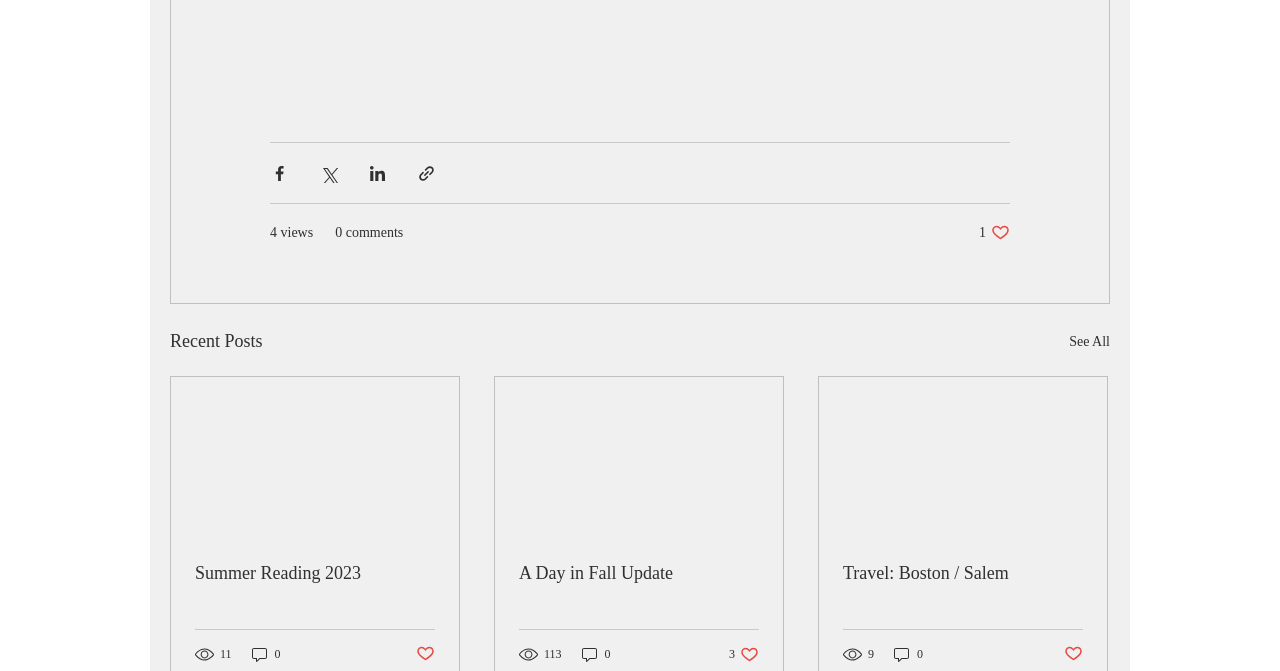Please identify the bounding box coordinates of the region to click in order to complete the task: "Share via Facebook". The coordinates must be four float numbers between 0 and 1, specified as [left, top, right, bottom].

[0.211, 0.244, 0.226, 0.272]